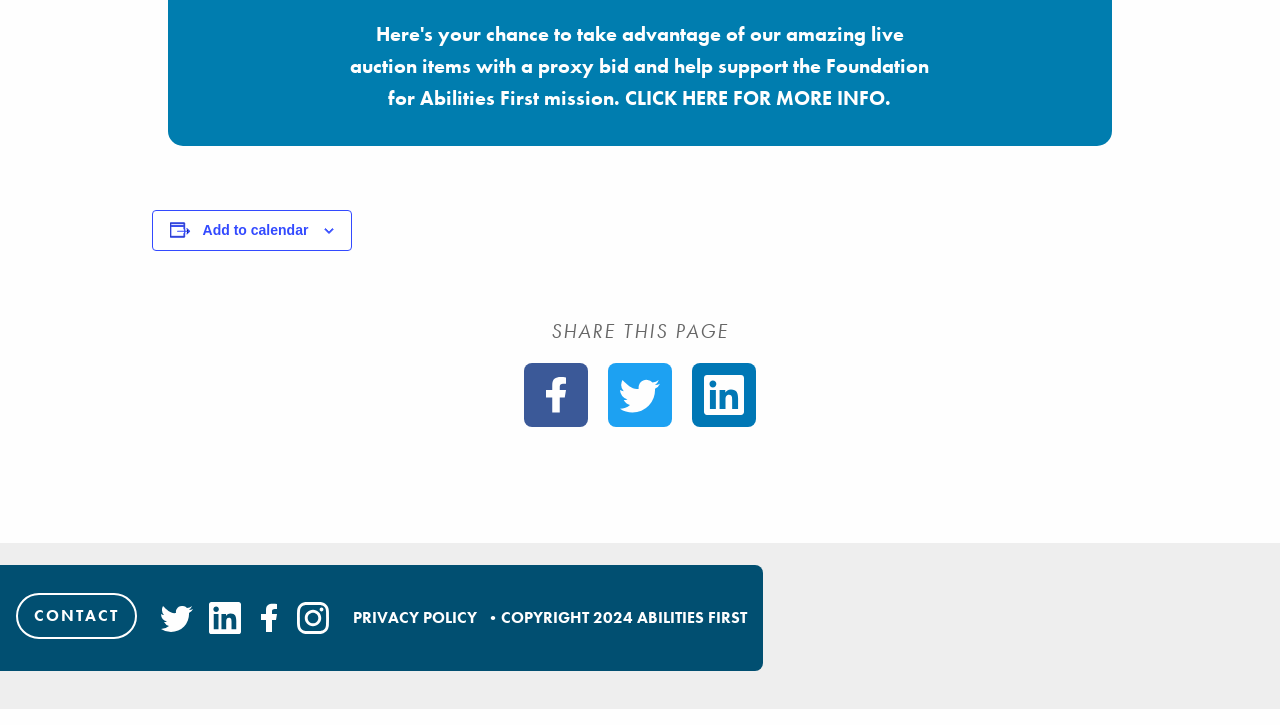Please specify the bounding box coordinates of the element that should be clicked to execute the given instruction: 'Contact us'. Ensure the coordinates are four float numbers between 0 and 1, expressed as [left, top, right, bottom].

[0.012, 0.818, 0.107, 0.881]